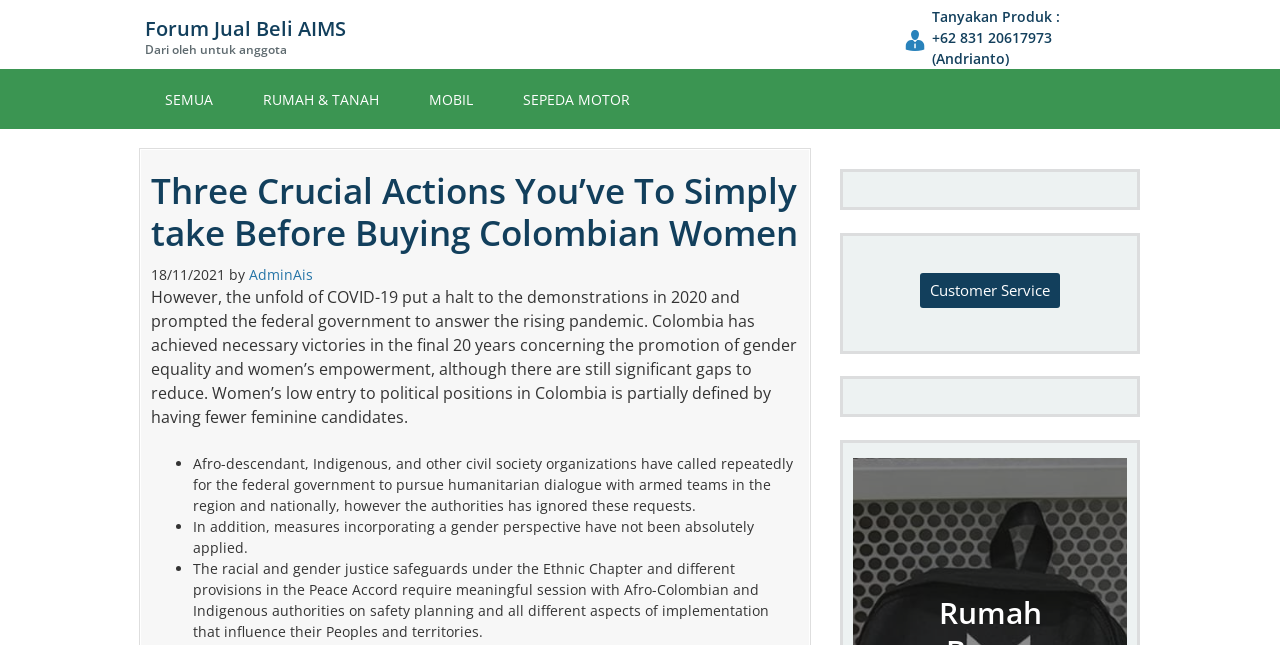What is the date of the article?
Please answer using one word or phrase, based on the screenshot.

18/11/2021